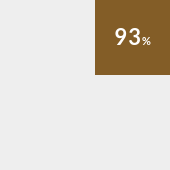Detail every aspect of the image in your description.

This image features a prominent display of the number "93%" in a bold white font set against a rich, earthy brown background. The percentage likely represents a rating or score, suggesting a strong positive evaluation, possibly in the context of a product review. The design is clean and minimalist, emphasizing the rating itself, which could be indicative of the quality or popularity of a cigar reviewed in the associated article. This visual element serves to highlight the reviewer’s assessment, enhancing the overall impact of the content it accompanies.